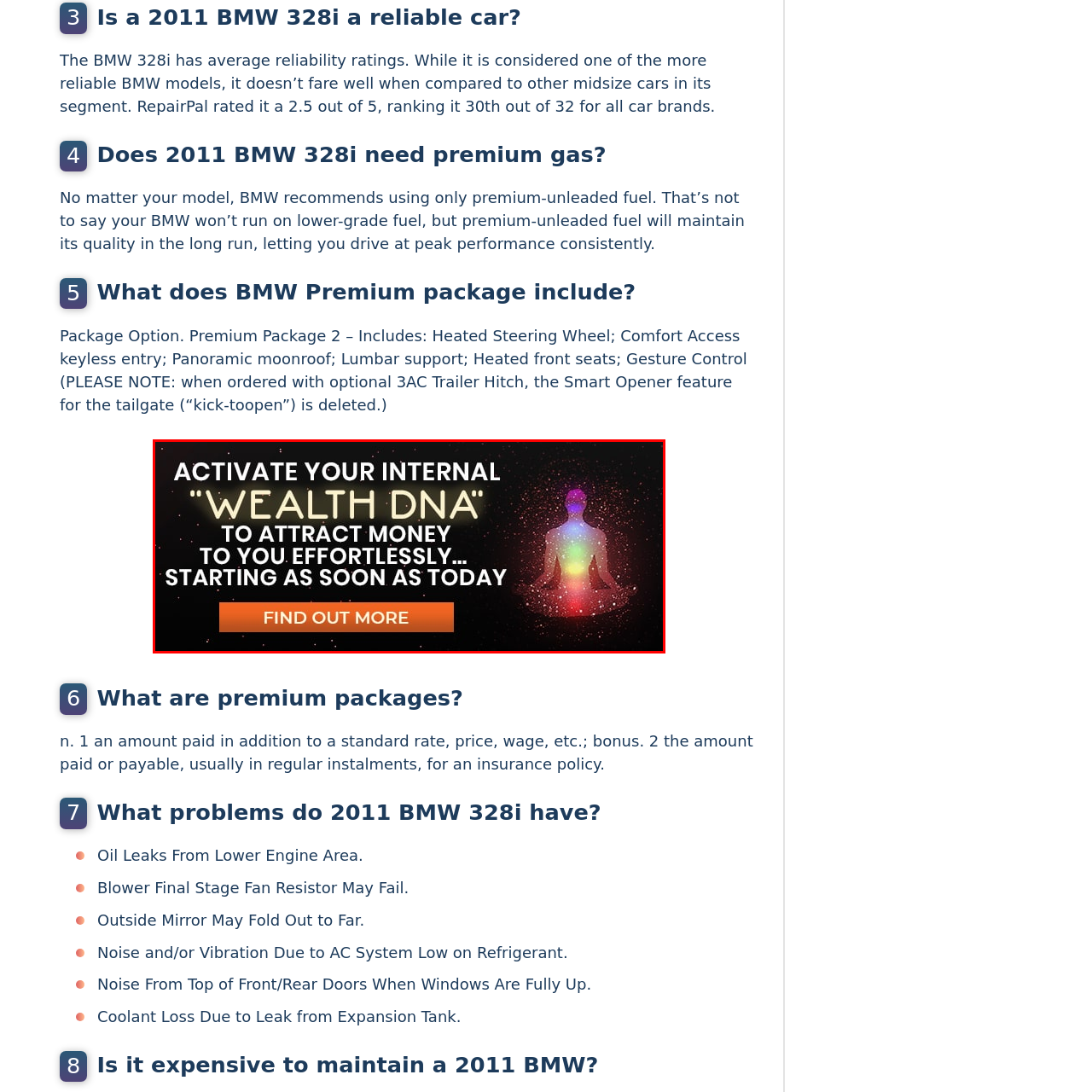Offer a detailed account of the image that is framed by the red bounding box.

The image features a captivating advertisement promoting the activation of one's "Wealth DNA," suggesting a transformative approach to attracting money effortlessly. In the background, a colorful silhouette of a meditating figure is surrounded by vibrant light and energy, symbolizing inner potential and abundance. The bold text emphasizes an immediate promise, inviting viewers to take action and explore methods to enhance their financial well-being. A prominent call-to-action button labeled "FIND OUT MORE" encourages engagement, suggesting the possibility of starting this journey towards prosperity right away.